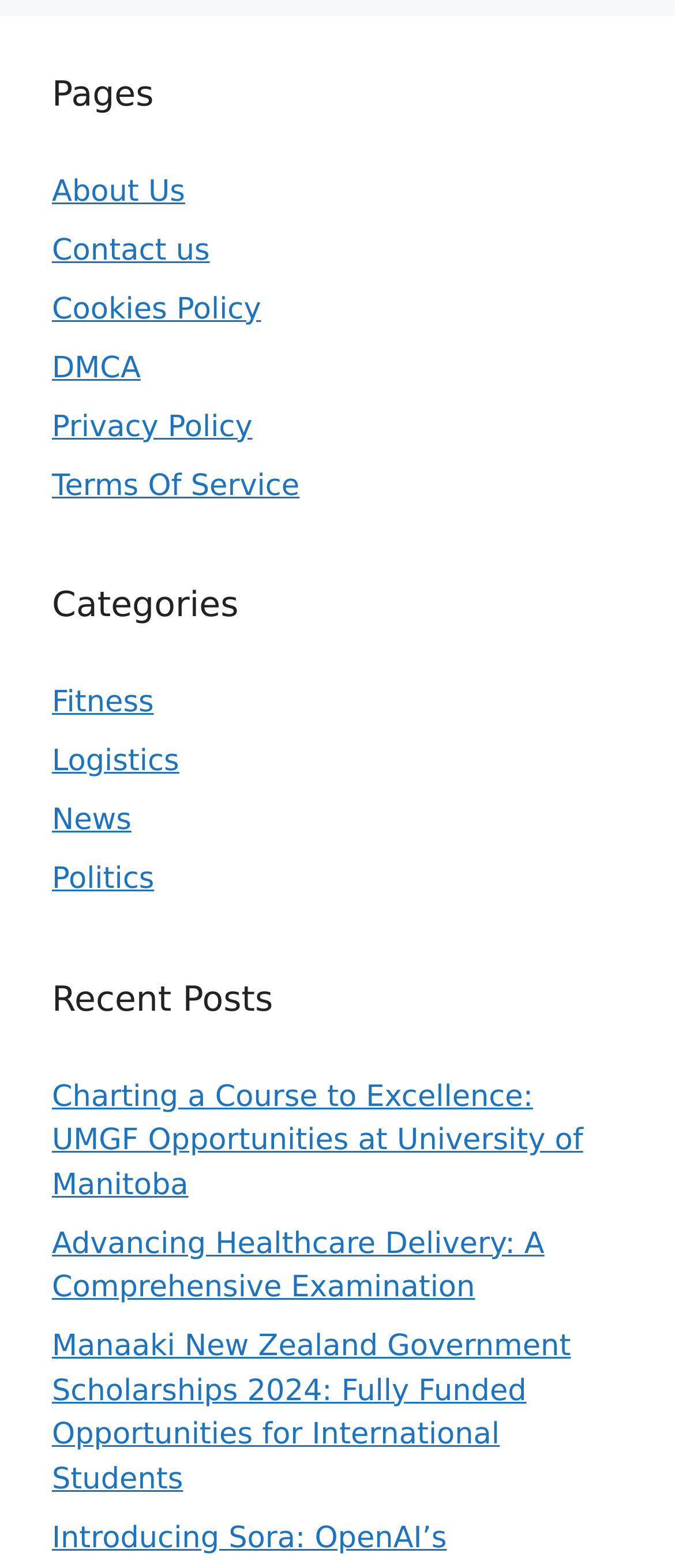How many links are there under 'Pages'?
Please answer the question with as much detail and depth as you can.

I counted the number of links under the 'Pages' heading, which are 'About Us', 'Contact us', 'Cookies Policy', 'DMCA', 'Privacy Policy', and 'Terms Of Service', so there are 6 links.